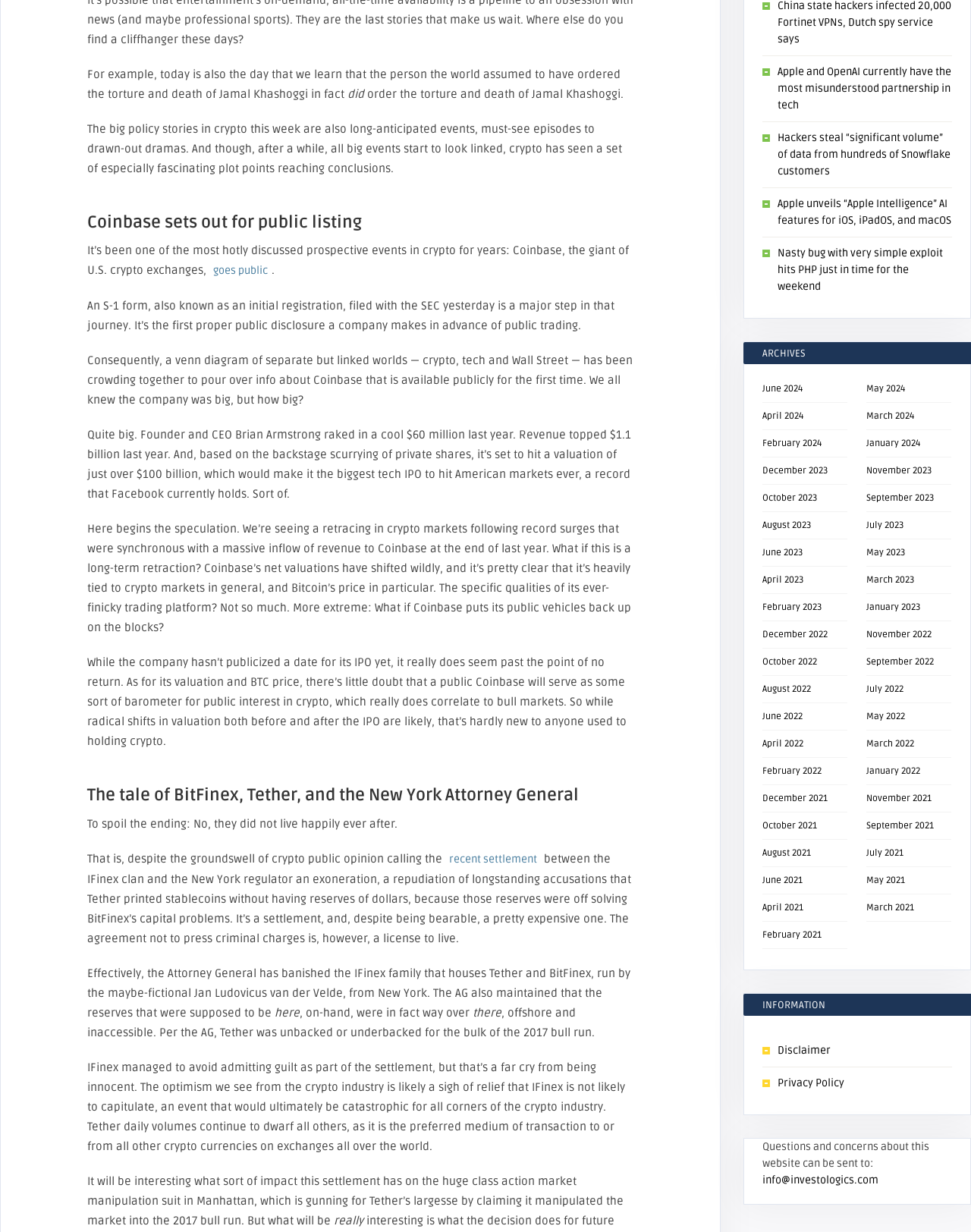From the element description About, predict the bounding box coordinates of the UI element. The coordinates must be specified in the format (top-left x, top-left y, bottom-right x, bottom-right y) and should be within the 0 to 1 range.

None